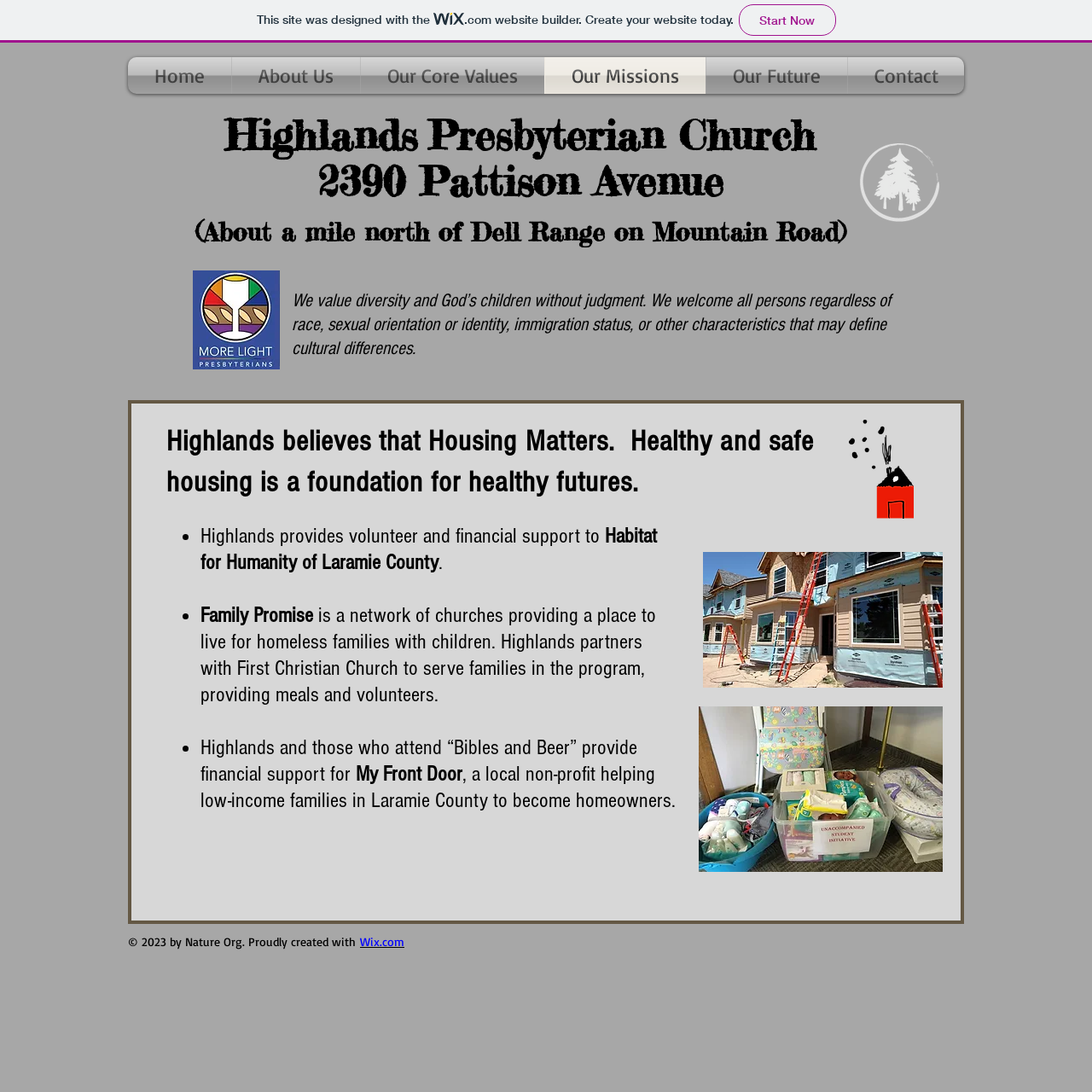Given the following UI element description: "Wix.com", find the bounding box coordinates in the webpage screenshot.

[0.33, 0.855, 0.37, 0.869]